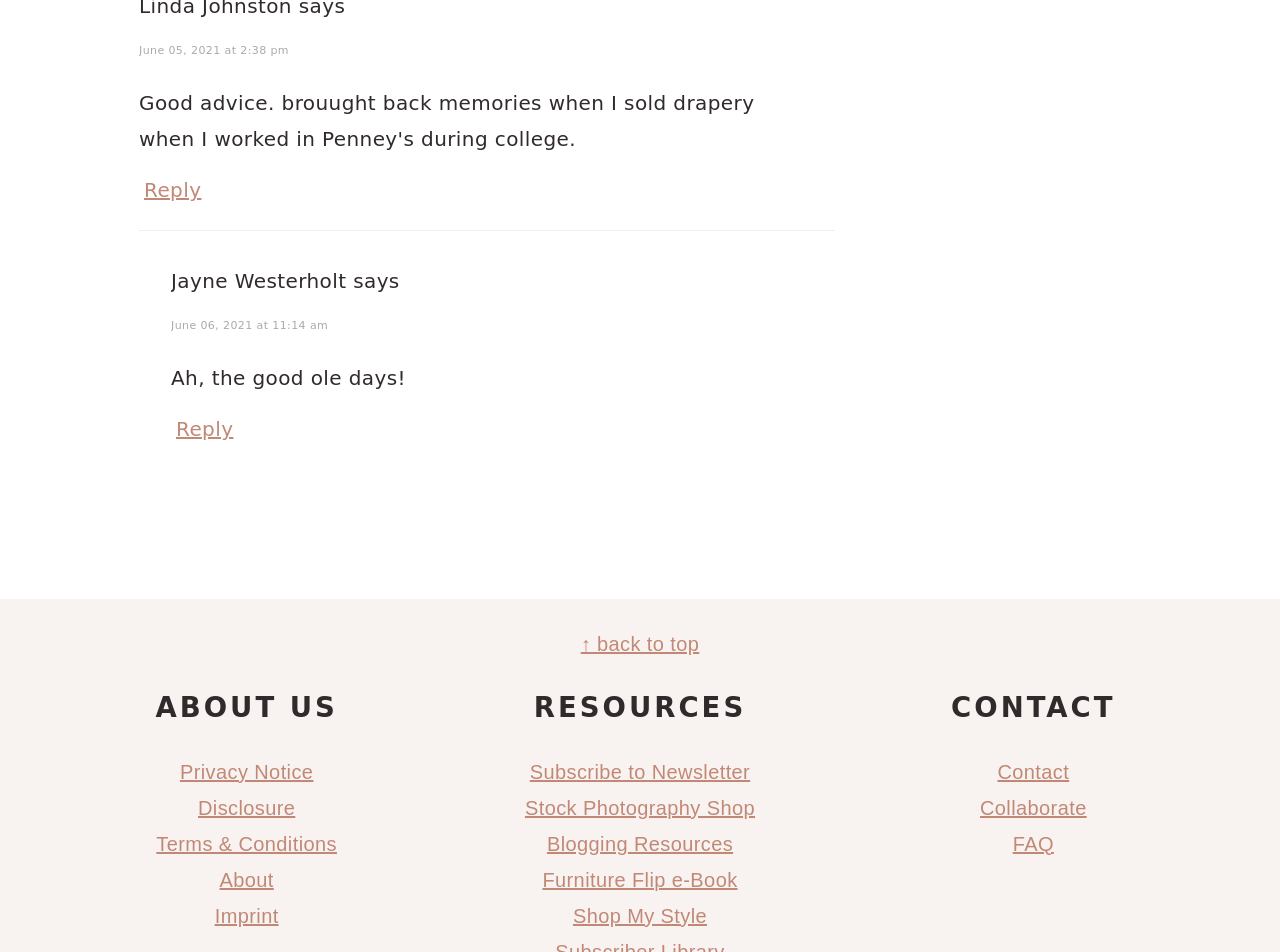Please give a short response to the question using one word or a phrase:
What is the date of the first comment?

June 05, 2021